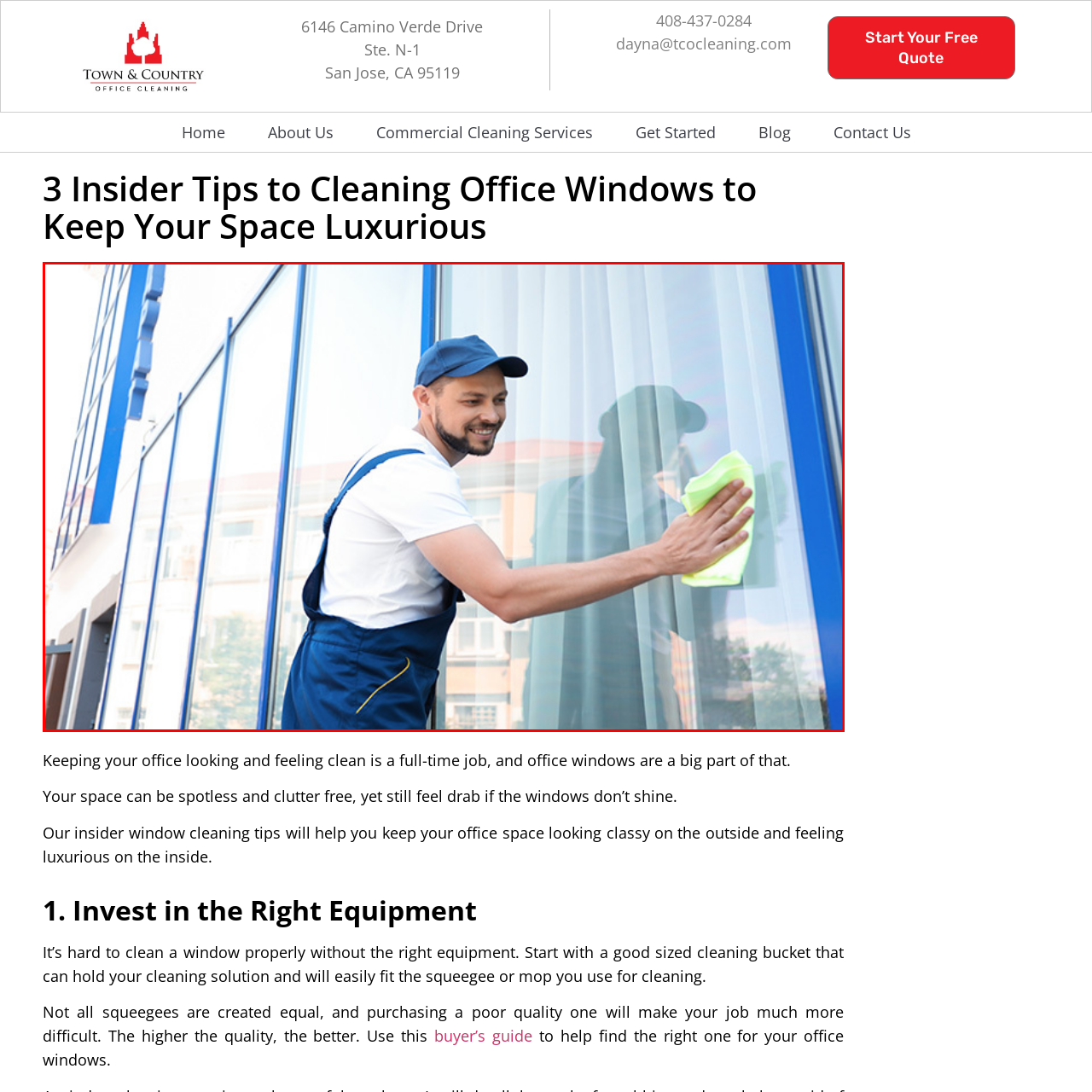What type of cloth is the window cleaner using?
Observe the section of the image outlined in red and answer concisely with a single word or phrase.

microfiber